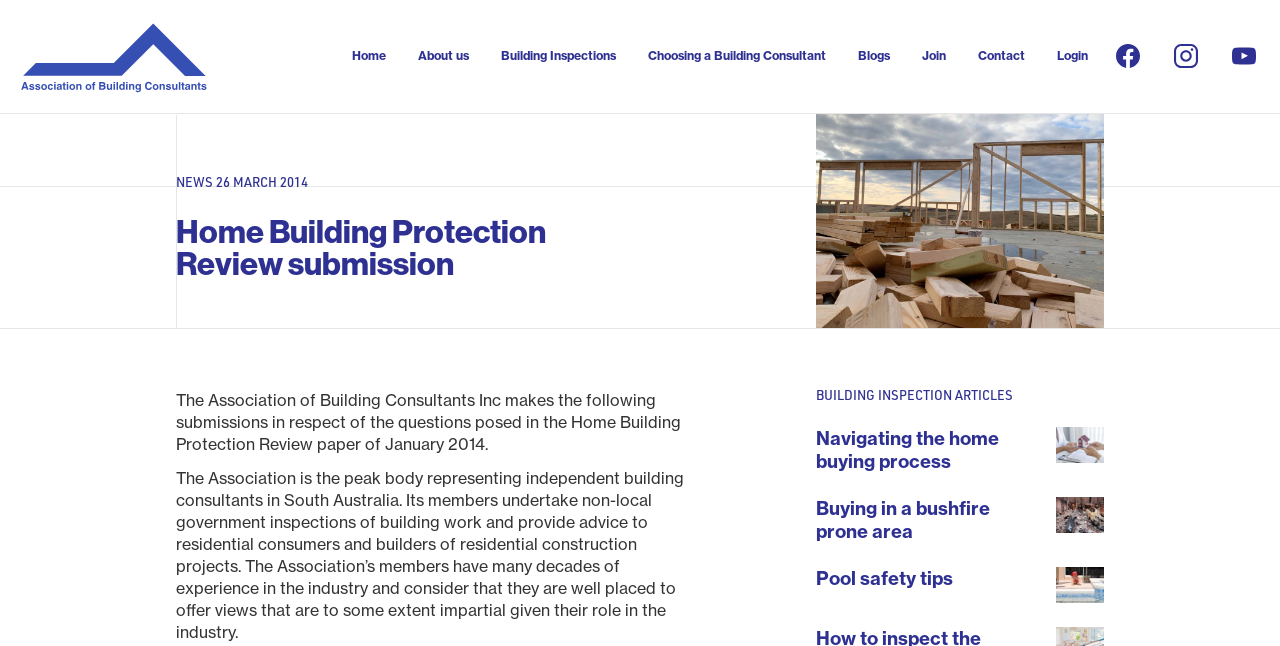What is the topic of the submission?
Answer the question with detailed information derived from the image.

I found the answer by reading the heading on the webpage, which says 'Home Building Protection Review submission'.